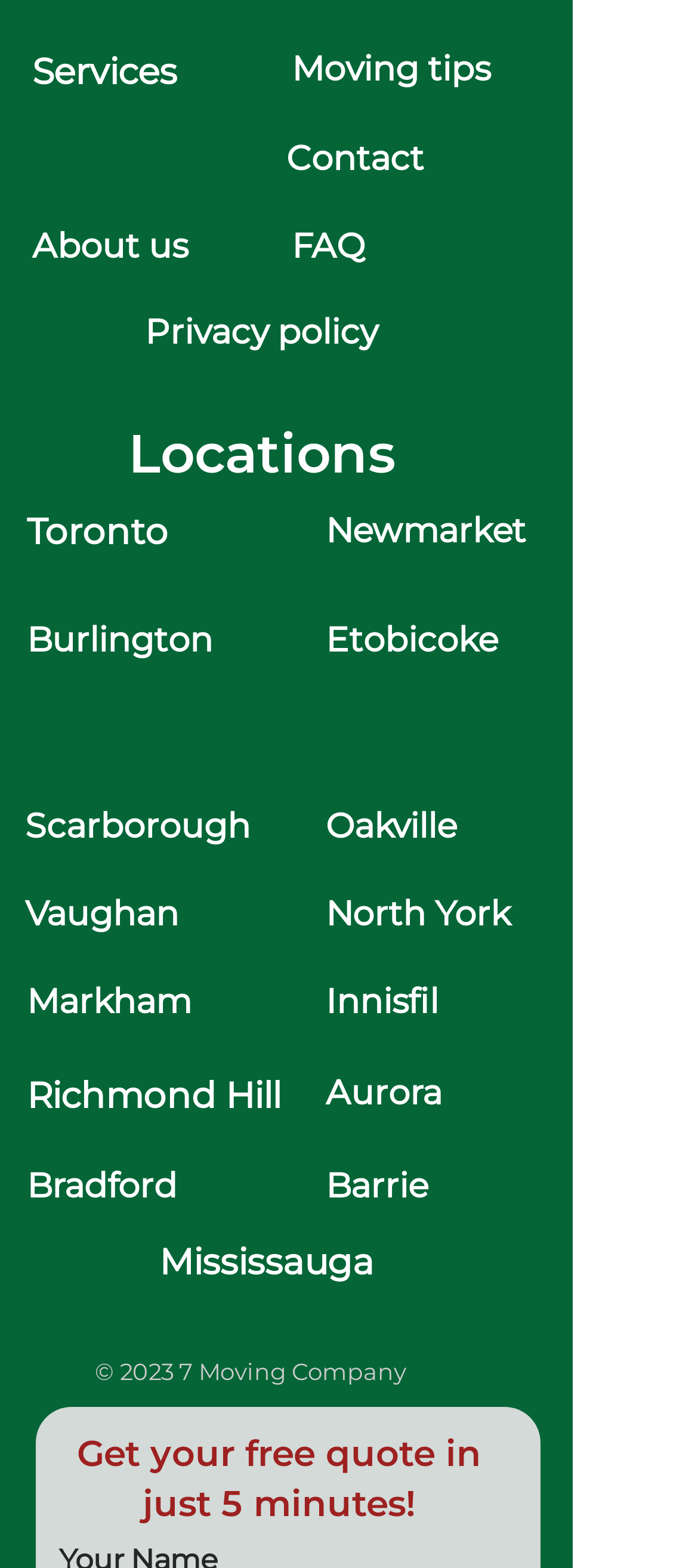Could you provide the bounding box coordinates for the portion of the screen to click to complete this instruction: "Contact the company"?

[0.41, 0.087, 0.608, 0.114]